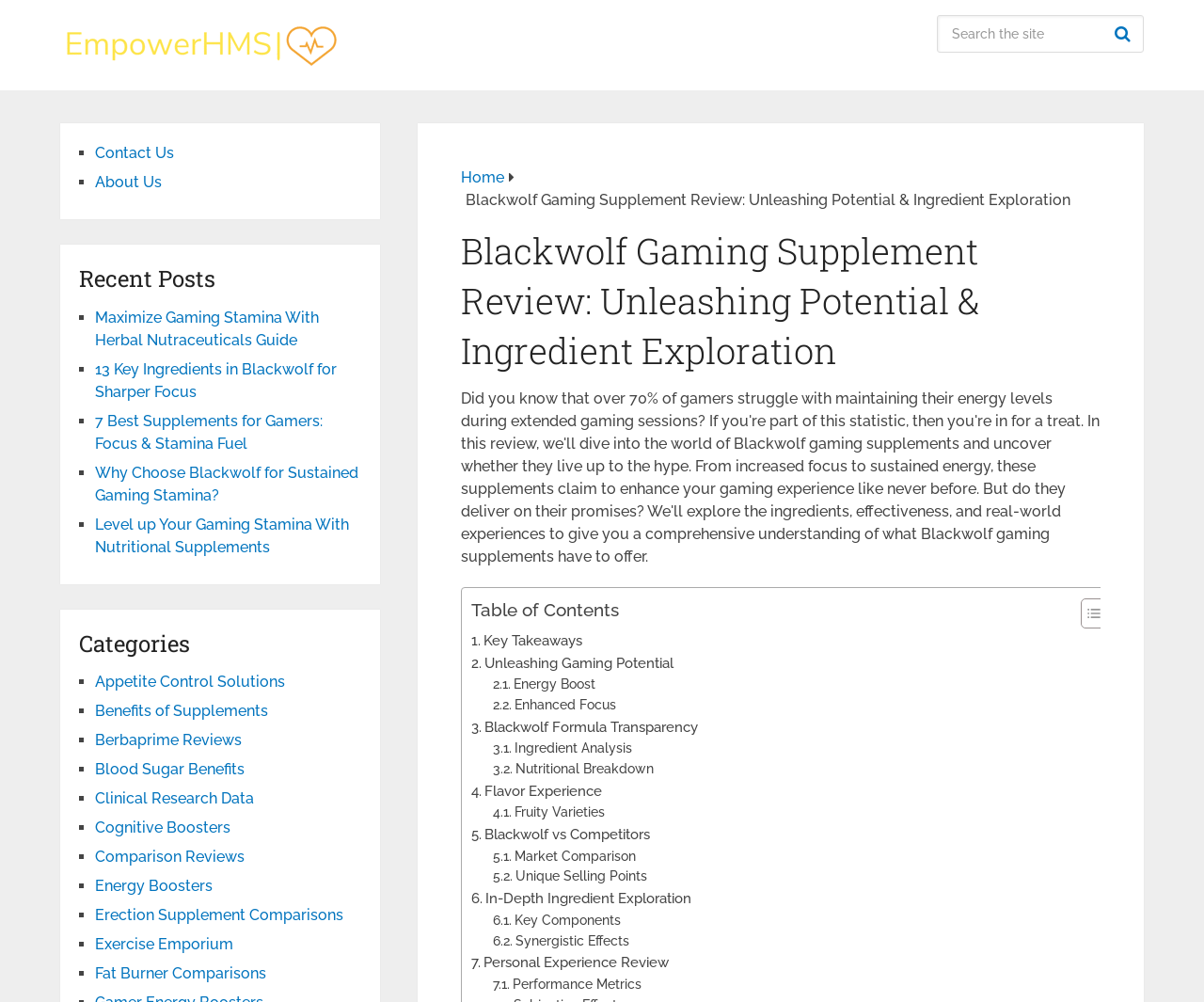Could you provide the bounding box coordinates for the portion of the screen to click to complete this instruction: "Toggle Table of Content"?

[0.886, 0.596, 0.923, 0.628]